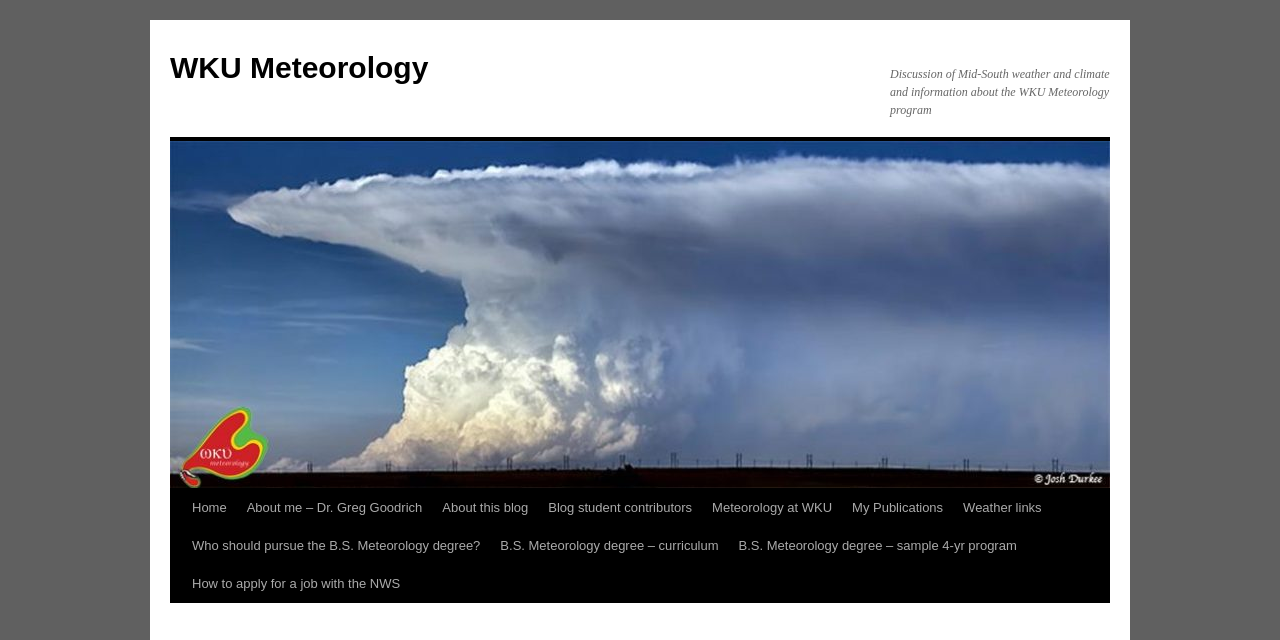What is the name of the person associated with the blog?
Look at the image and construct a detailed response to the question.

I found the answer by looking at the link element with the text 'About me – Dr. Greg Goodrich', which suggests that Dr. Greg Goodrich is the person associated with the blog.